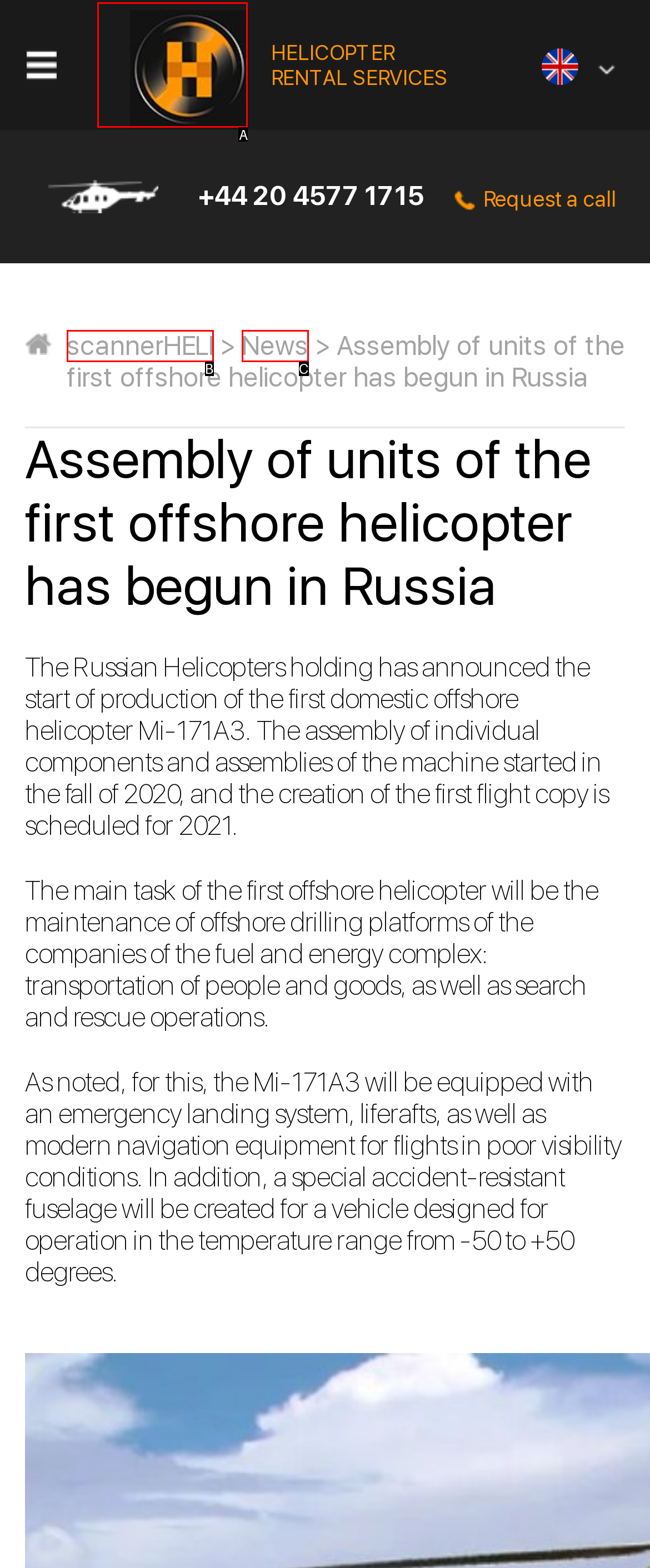Determine which HTML element matches the given description: News. Provide the corresponding option's letter directly.

C